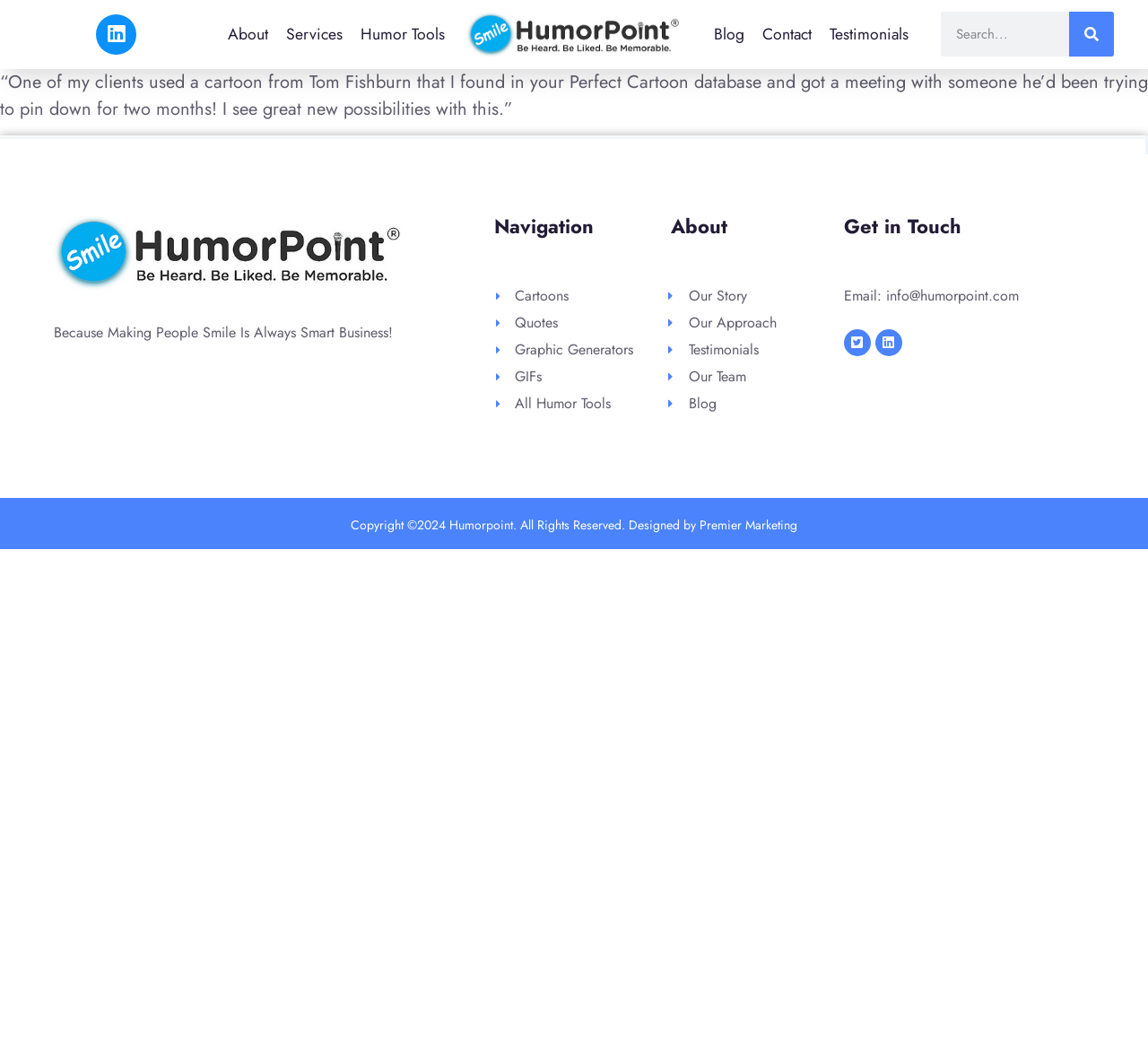What type of content can be found in the 'Humor Tools' section?
Please look at the screenshot and answer using one word or phrase.

Cartoons, Quotes, GIFs, etc.